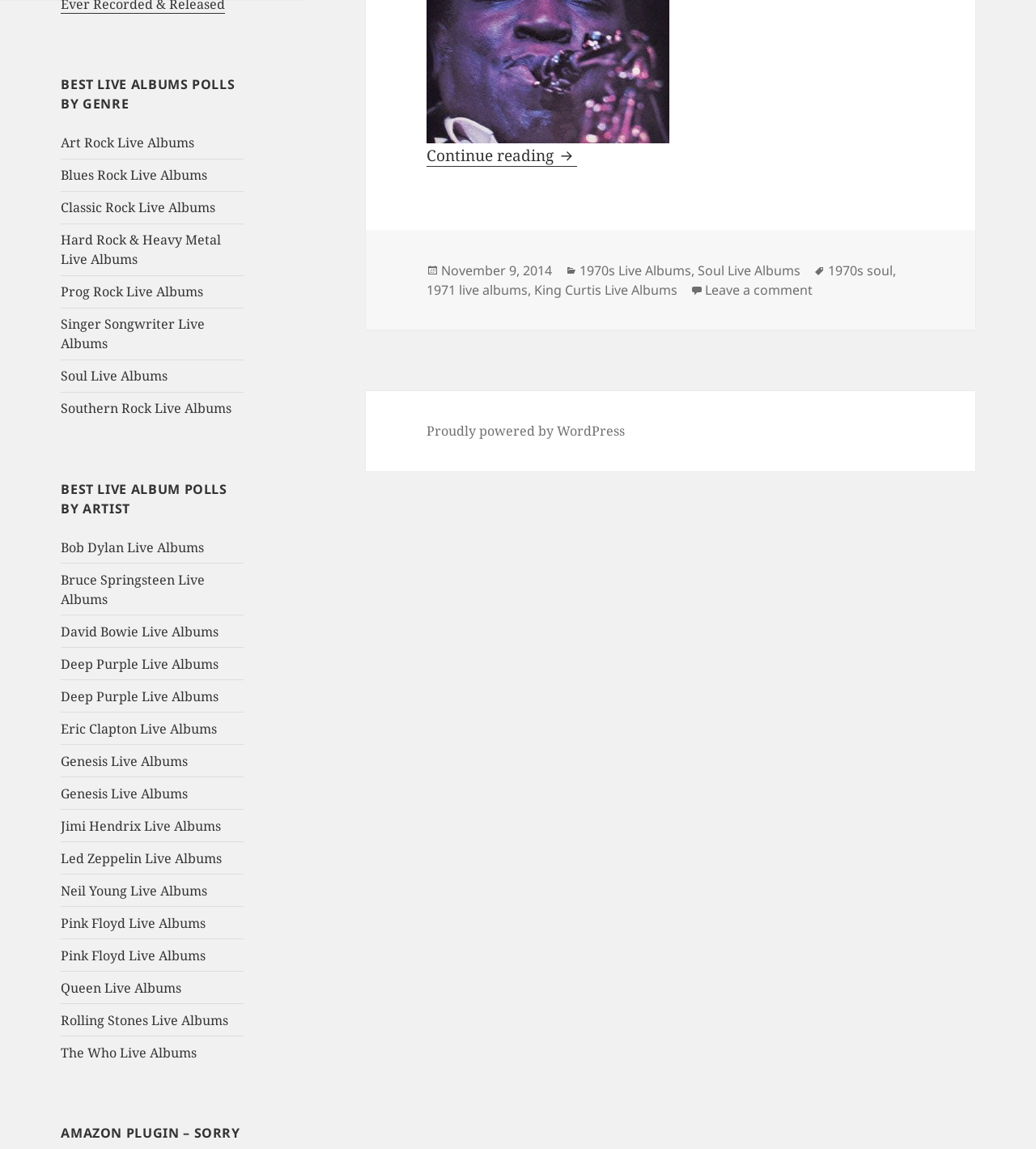Please indicate the bounding box coordinates for the clickable area to complete the following task: "Check the post date". The coordinates should be specified as four float numbers between 0 and 1, i.e., [left, top, right, bottom].

[0.426, 0.227, 0.533, 0.244]